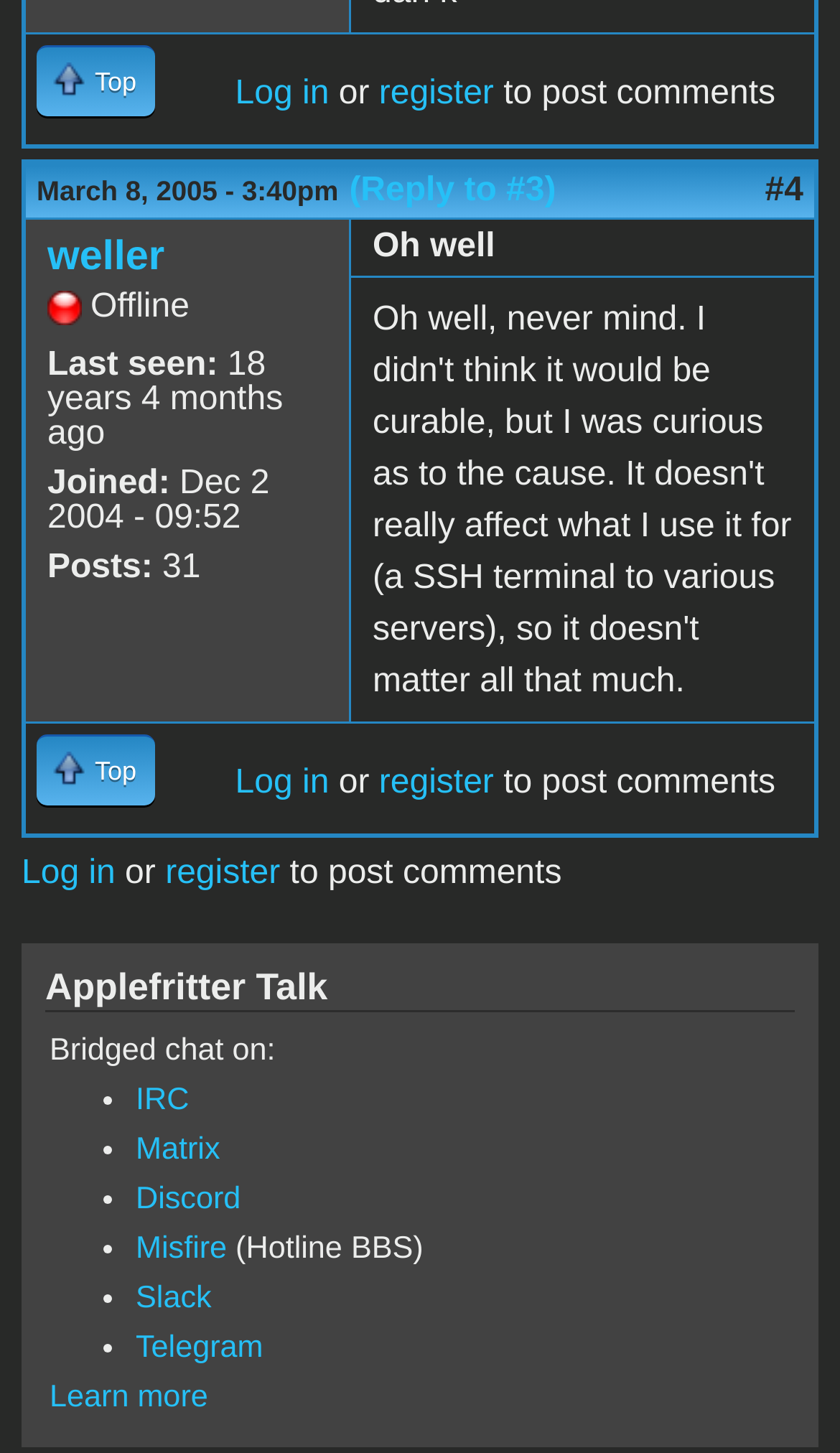What is the last seen time of the user?
Refer to the image and respond with a one-word or short-phrase answer.

18 years 4 months ago